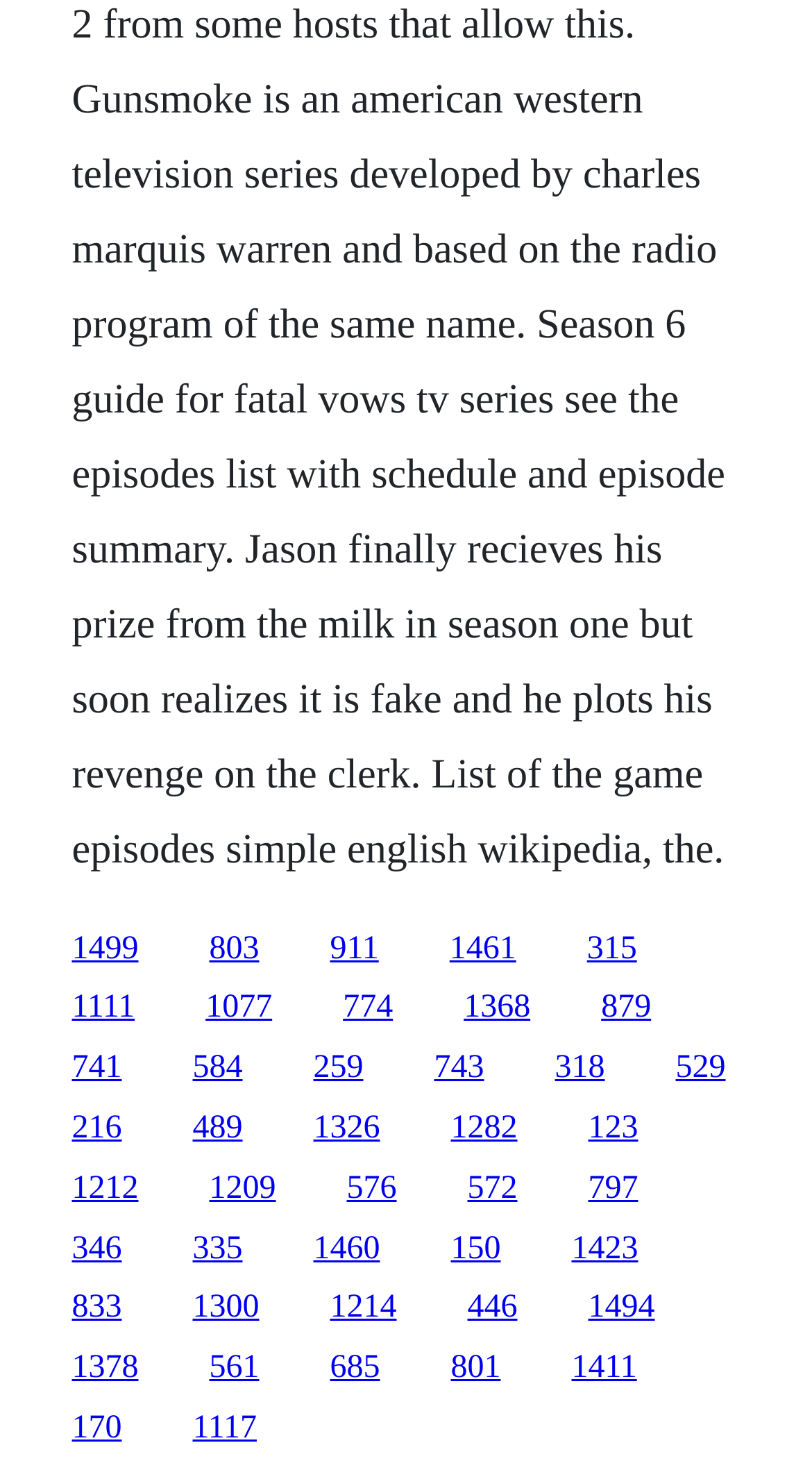Are the links arranged in a single column?
Answer the question with a single word or phrase, referring to the image.

No